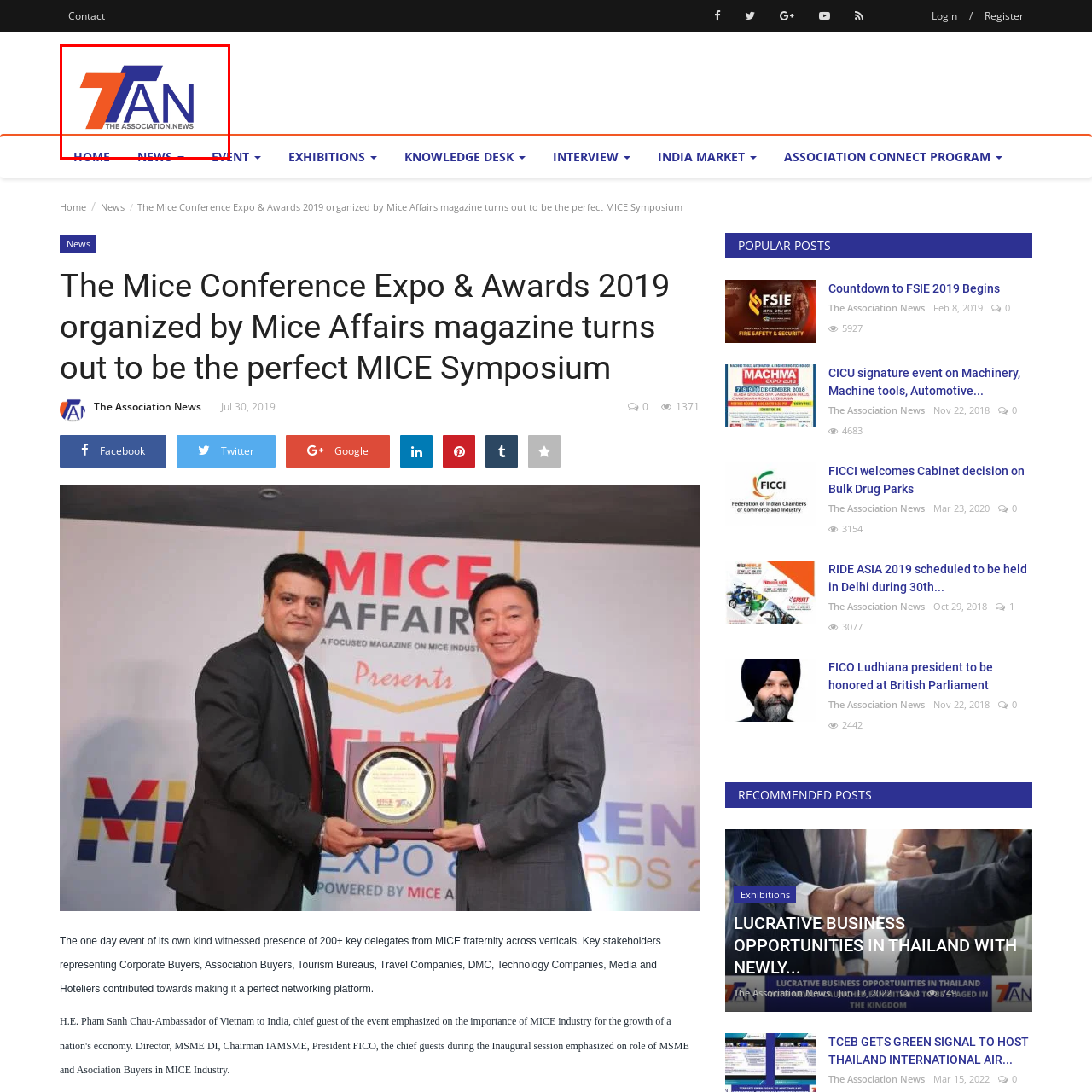What symbol is dynamic and orange in color?
Examine the content inside the red bounding box in the image and provide a thorough answer to the question based on that visual information.

The logo features a dynamic orange 'A' symbol, which adds a lively touch to the branding, indicating that the symbol 'A' is dynamic and orange in color.